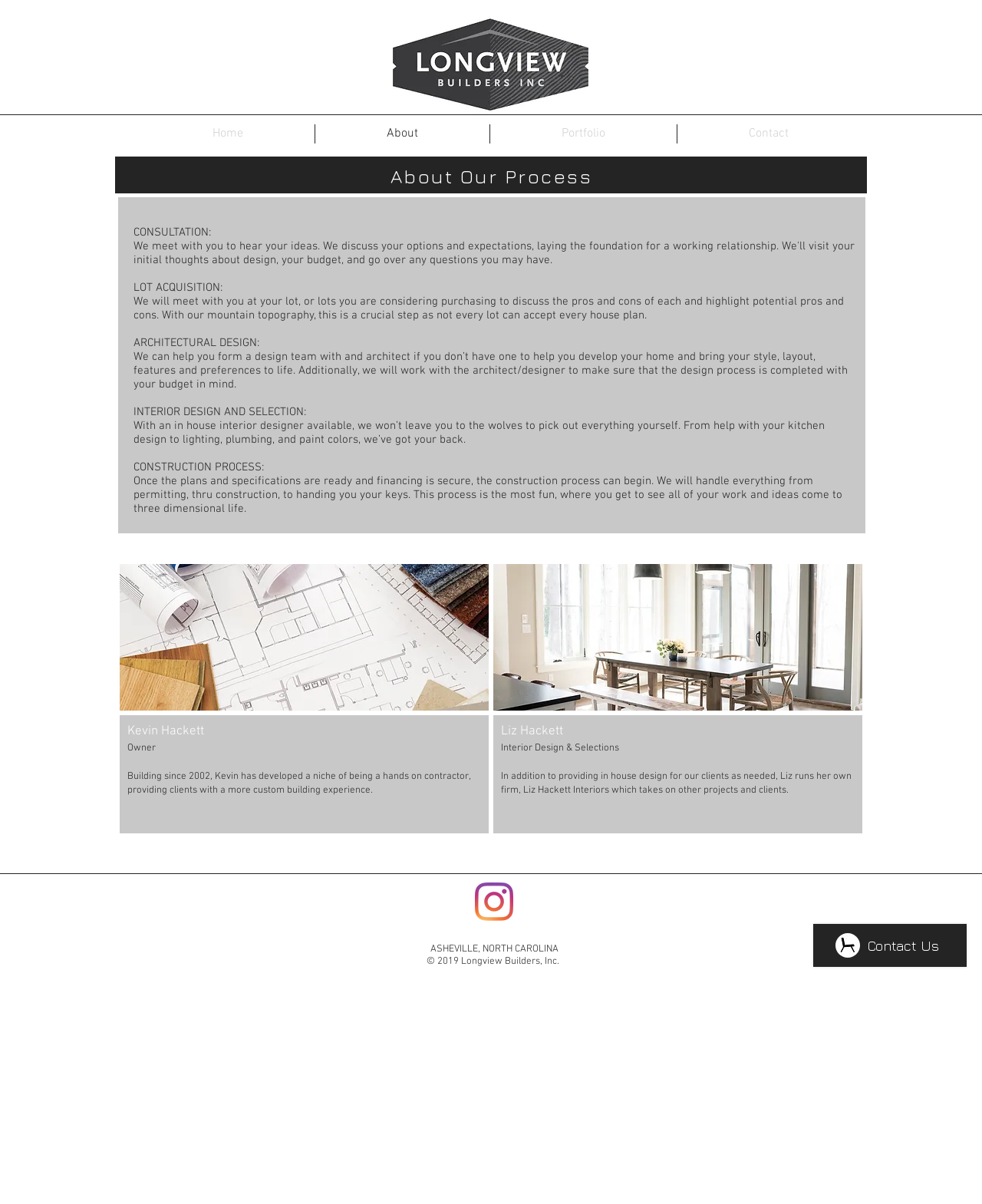Answer succinctly with a single word or phrase:
How many team members are featured?

2